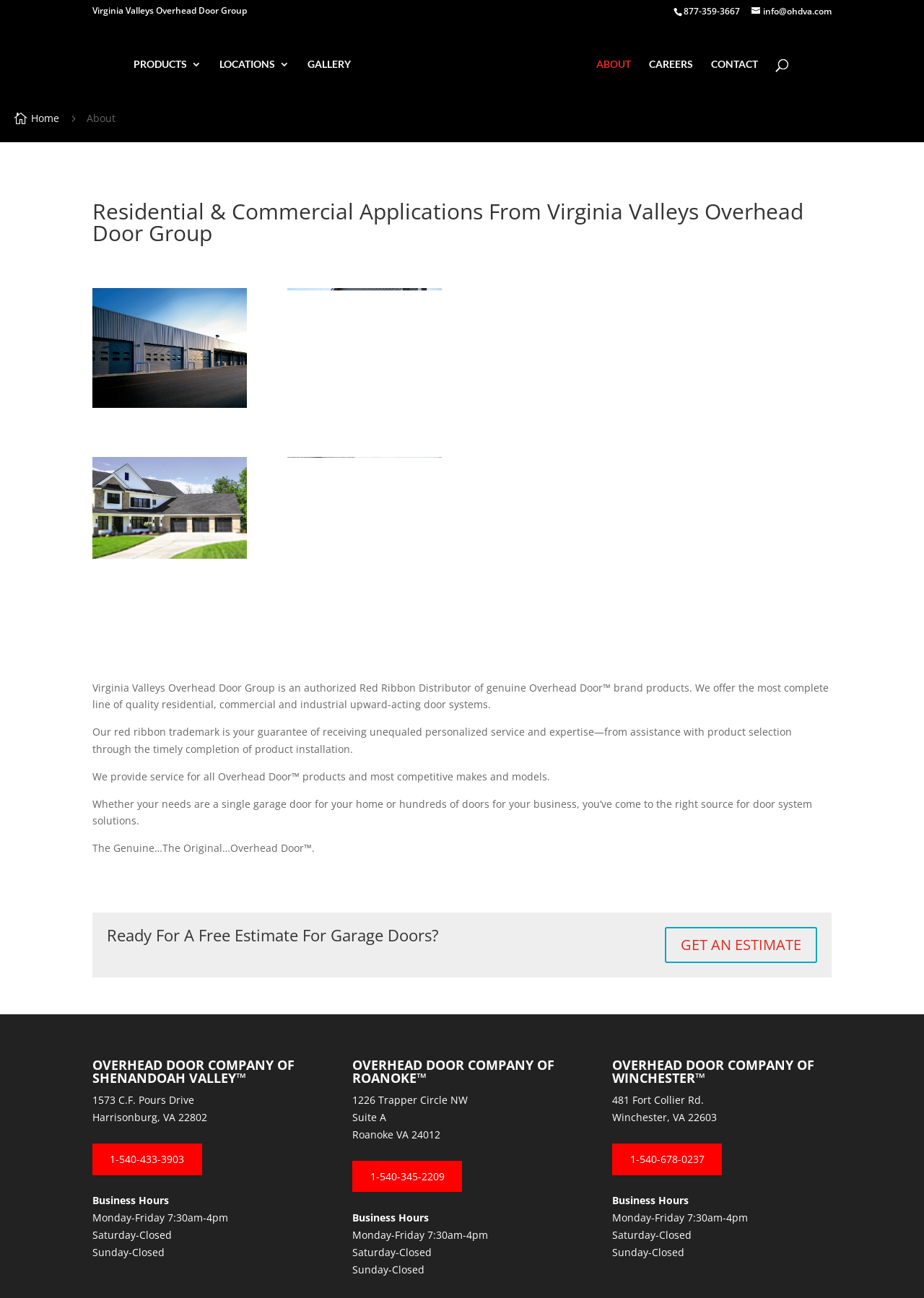Answer with a single word or phrase: 
What is the phone number at the top of the page?

877-359-3667